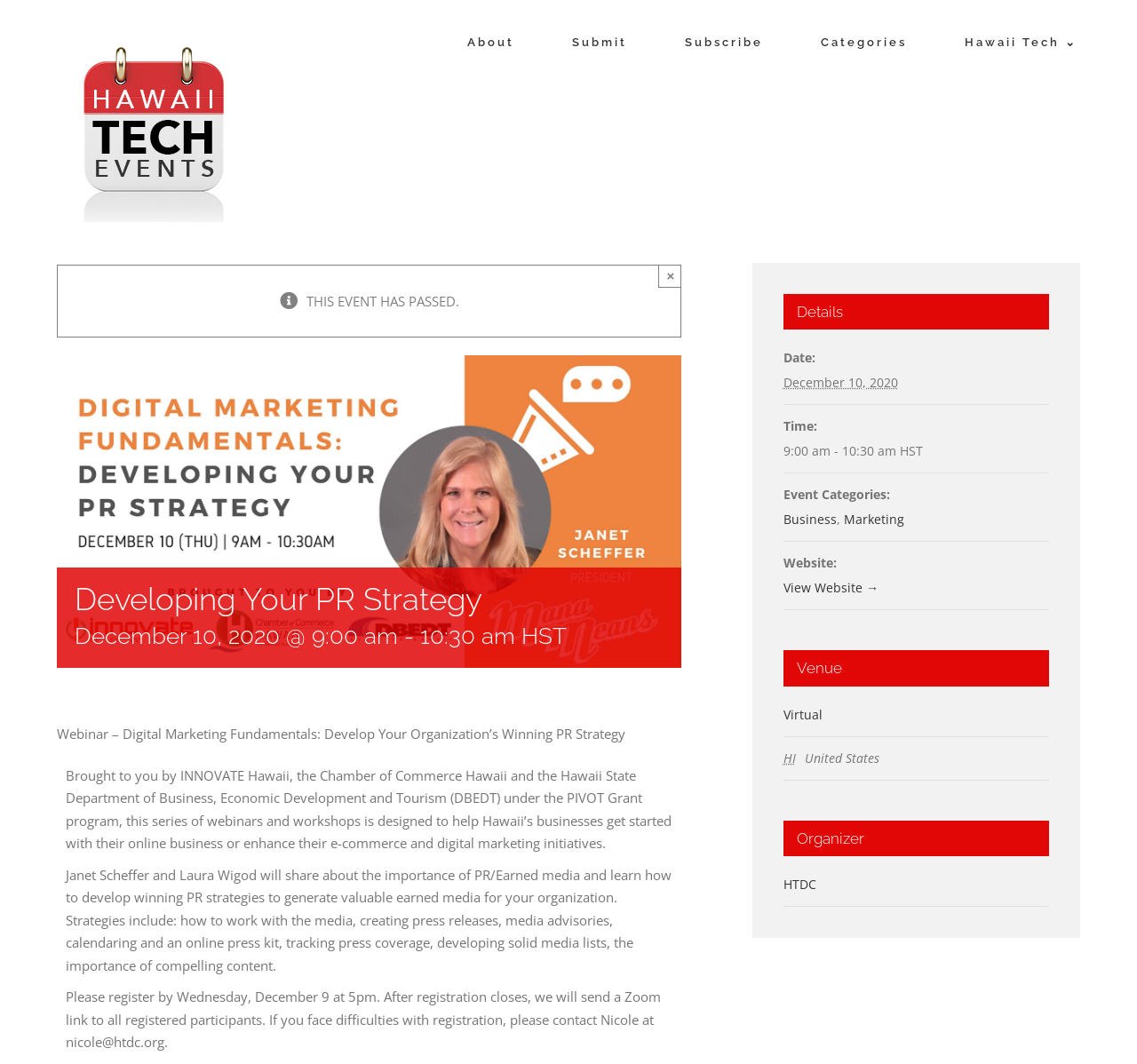Who is the event organizer?
Answer with a single word or phrase, using the screenshot for reference.

HTDC